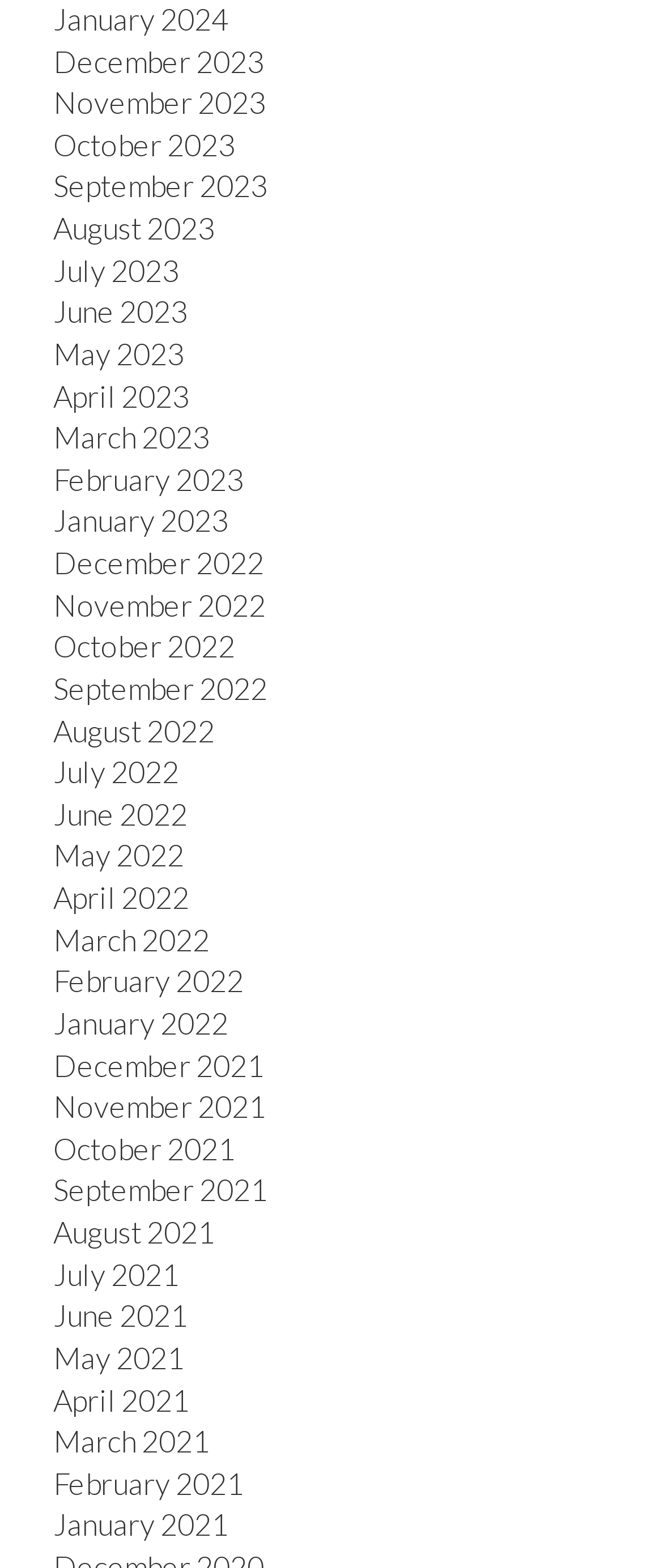What is the position of the link for August 2022?
Based on the image, answer the question in a detailed manner.

I counted the links in the list and found that the link for August 2022 is the 17th link.